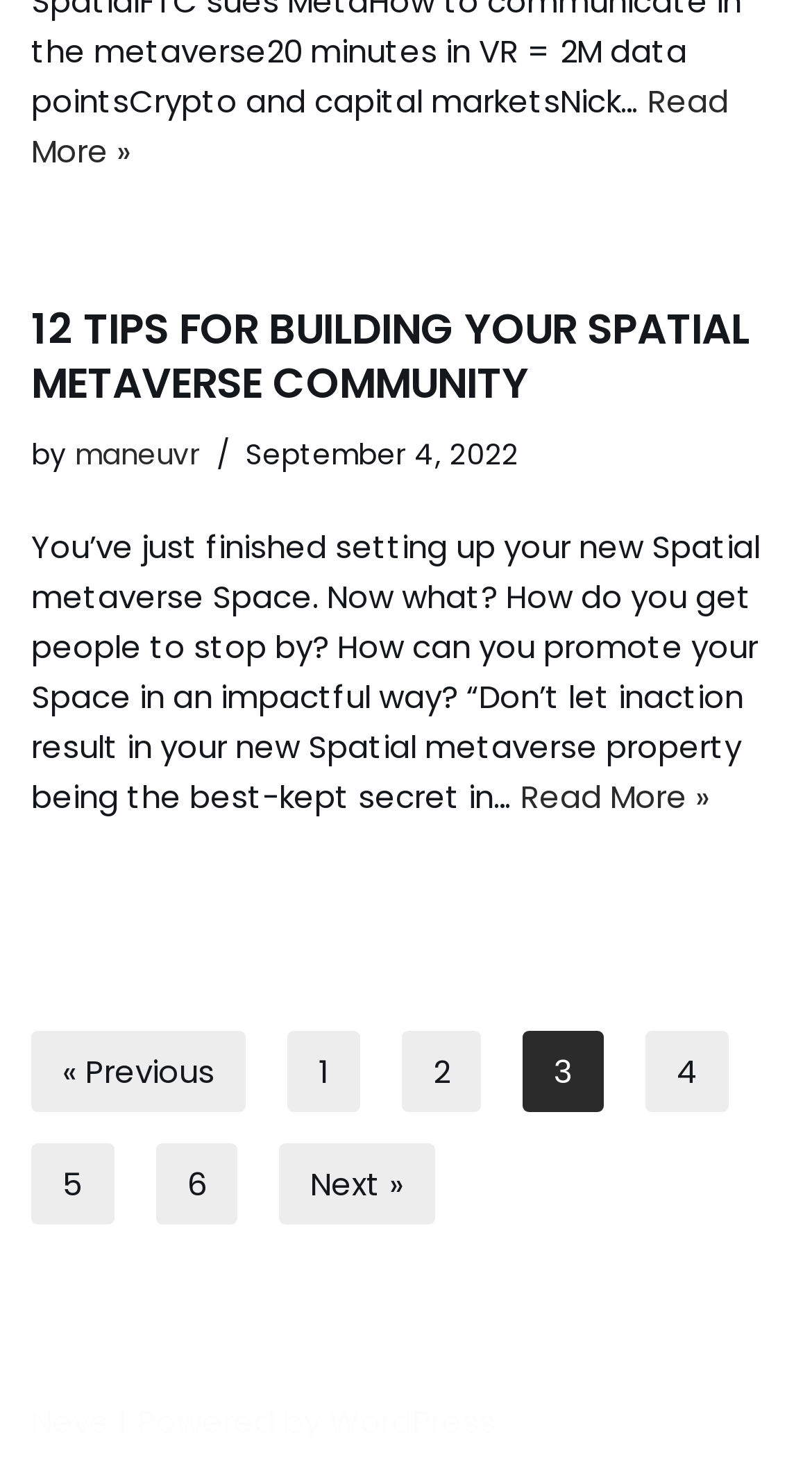What is the title of the article?
Answer the question using a single word or phrase, according to the image.

12 TIPS FOR BUILDING YOUR SPATIAL METAVERSE COMMUNITY